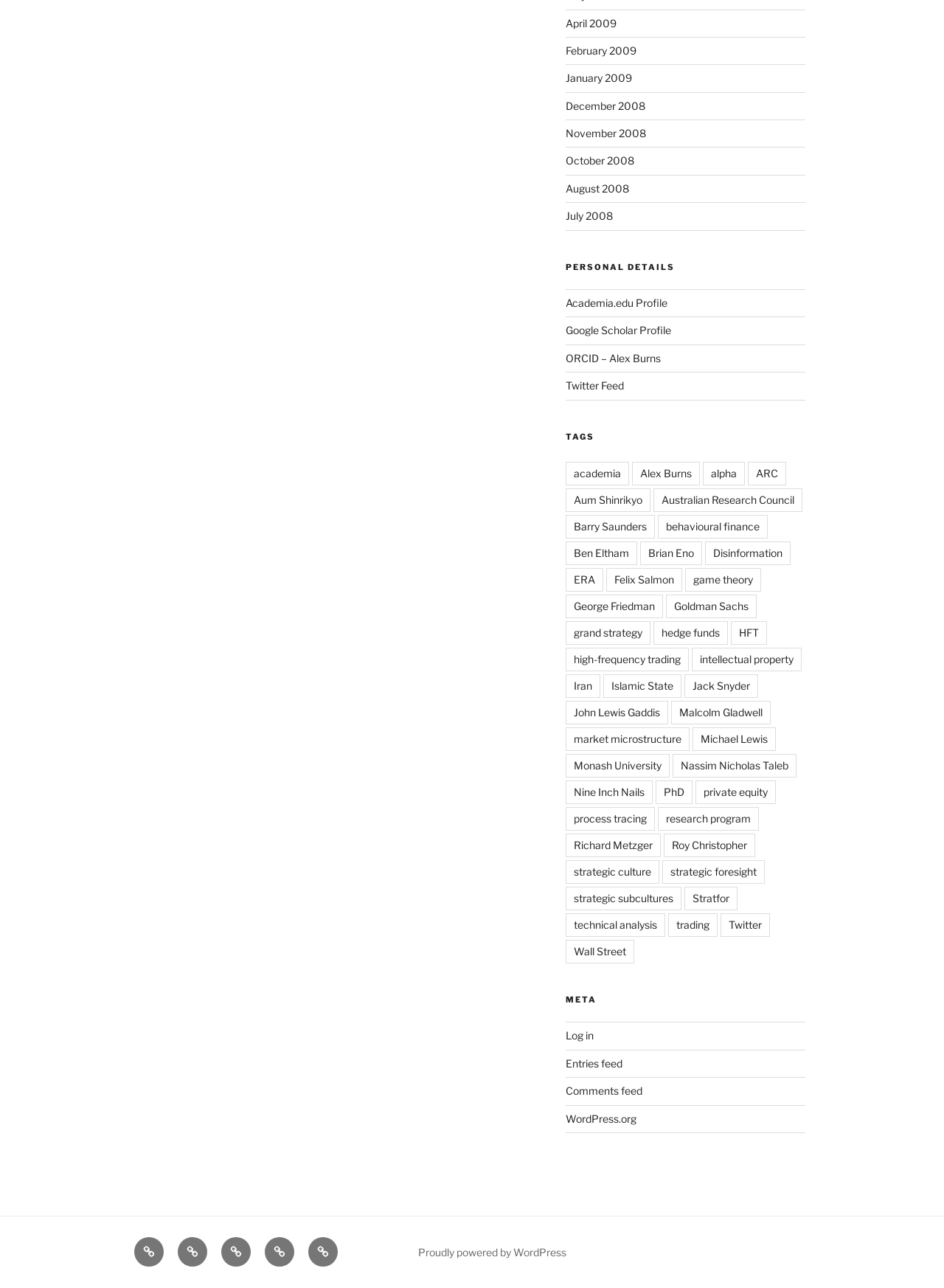Determine the bounding box coordinates for the clickable element to execute this instruction: "Check Twitter Feed". Provide the coordinates as four float numbers between 0 and 1, i.e., [left, top, right, bottom].

[0.599, 0.295, 0.661, 0.304]